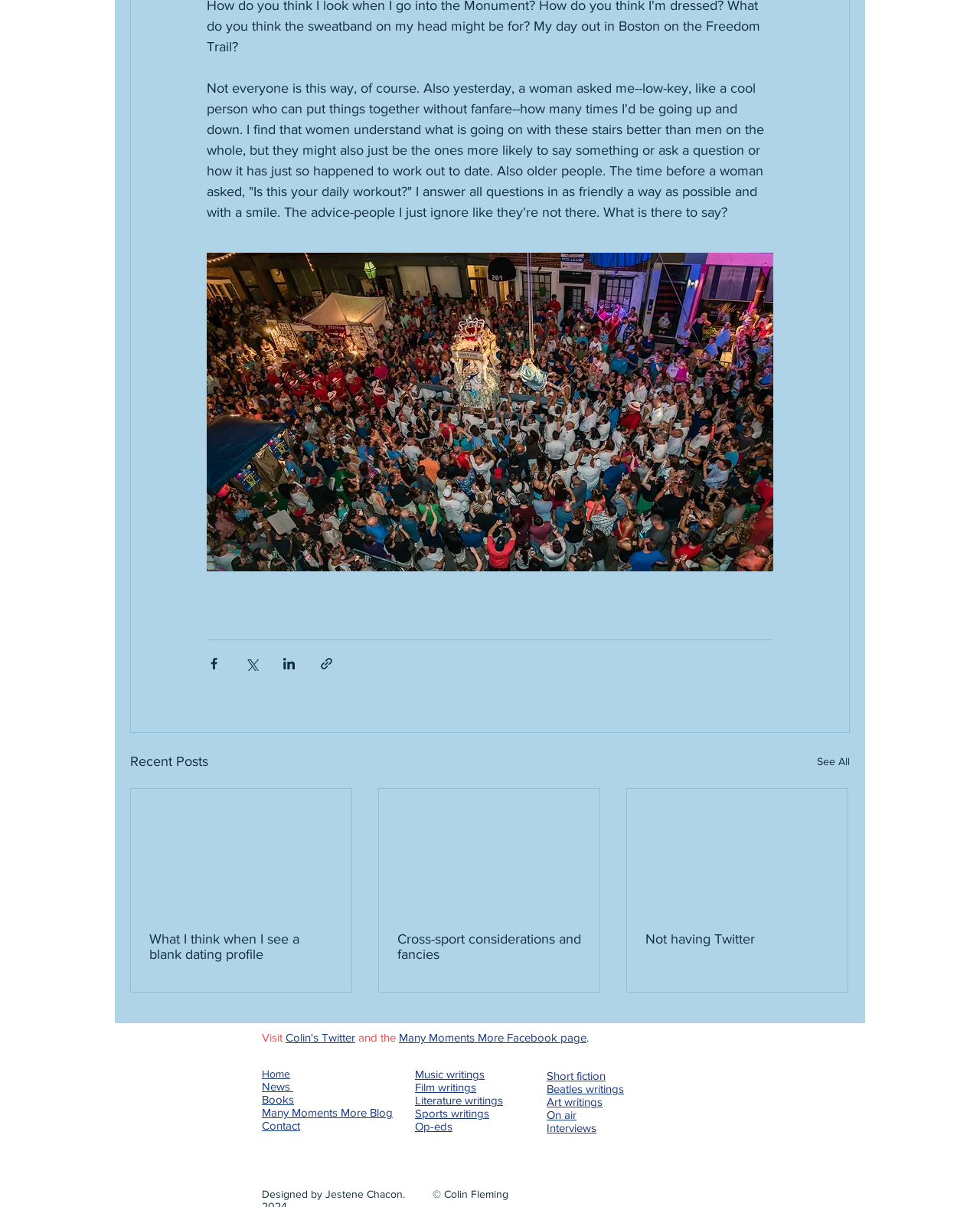Give a one-word or one-phrase response to the question: 
What is the last link in the navigation menu?

Interviews